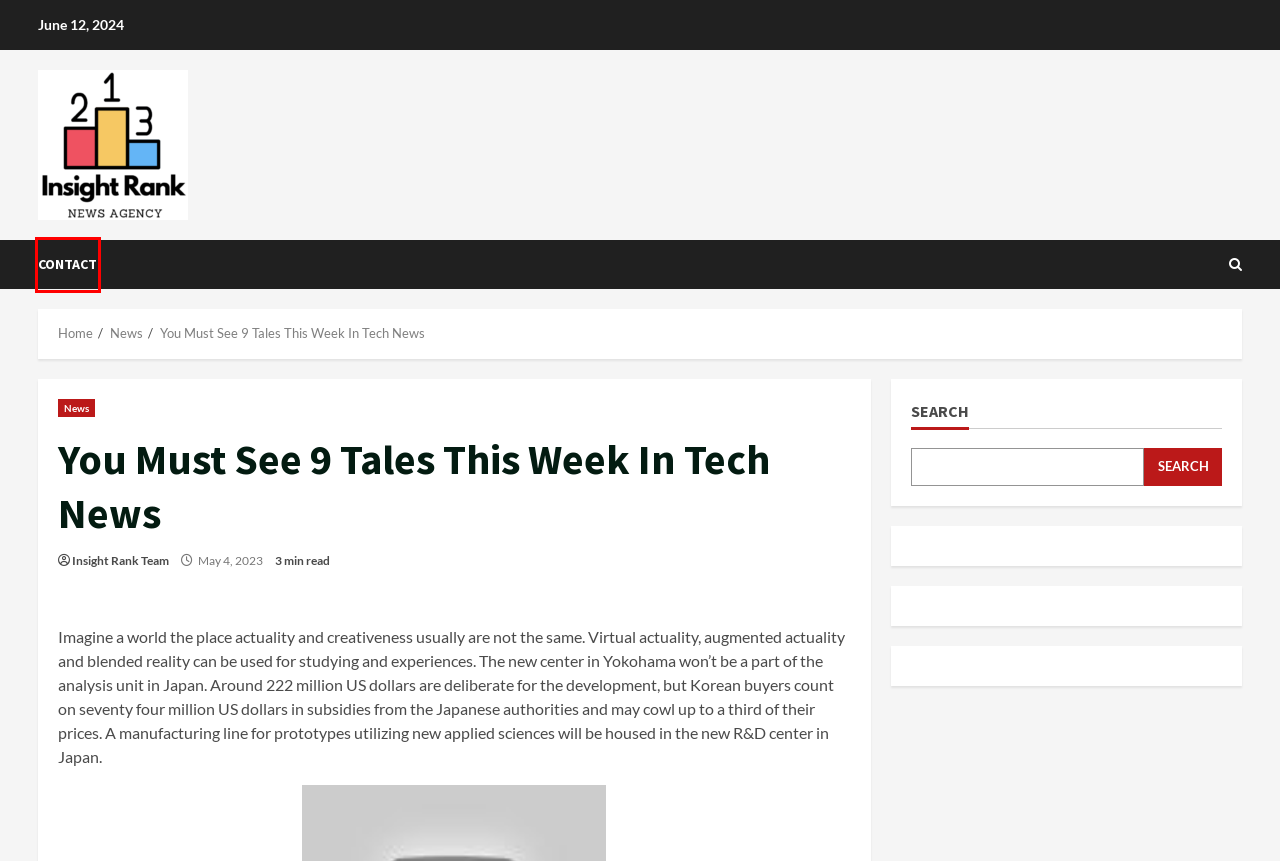Examine the screenshot of a webpage with a red rectangle bounding box. Select the most accurate webpage description that matches the new webpage after clicking the element within the bounding box. Here are the candidates:
A. effective – Insight Rank
B. Spice Up Your Cooking Skills By Using These Tips – Insight Rank
C. Insight Rank Team – Insight Rank
D. Contact – Insight Rank
E. Want To Improve Your Home? Learn Some Tips To Help! – Insight Rank
F. The Best Information About Furniture You’ll Find Online Is Here – Insight Rank
G. Insight Rank
H. News – Insight Rank

D